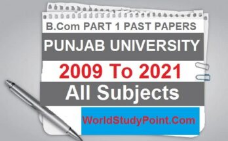What is the name of the website?
Carefully analyze the image and provide a thorough answer to the question.

The website name is displayed at the bottom of the graphic, suggesting a resourceful platform for students seeking academic materials, particularly B.Com past papers from Punjab University.